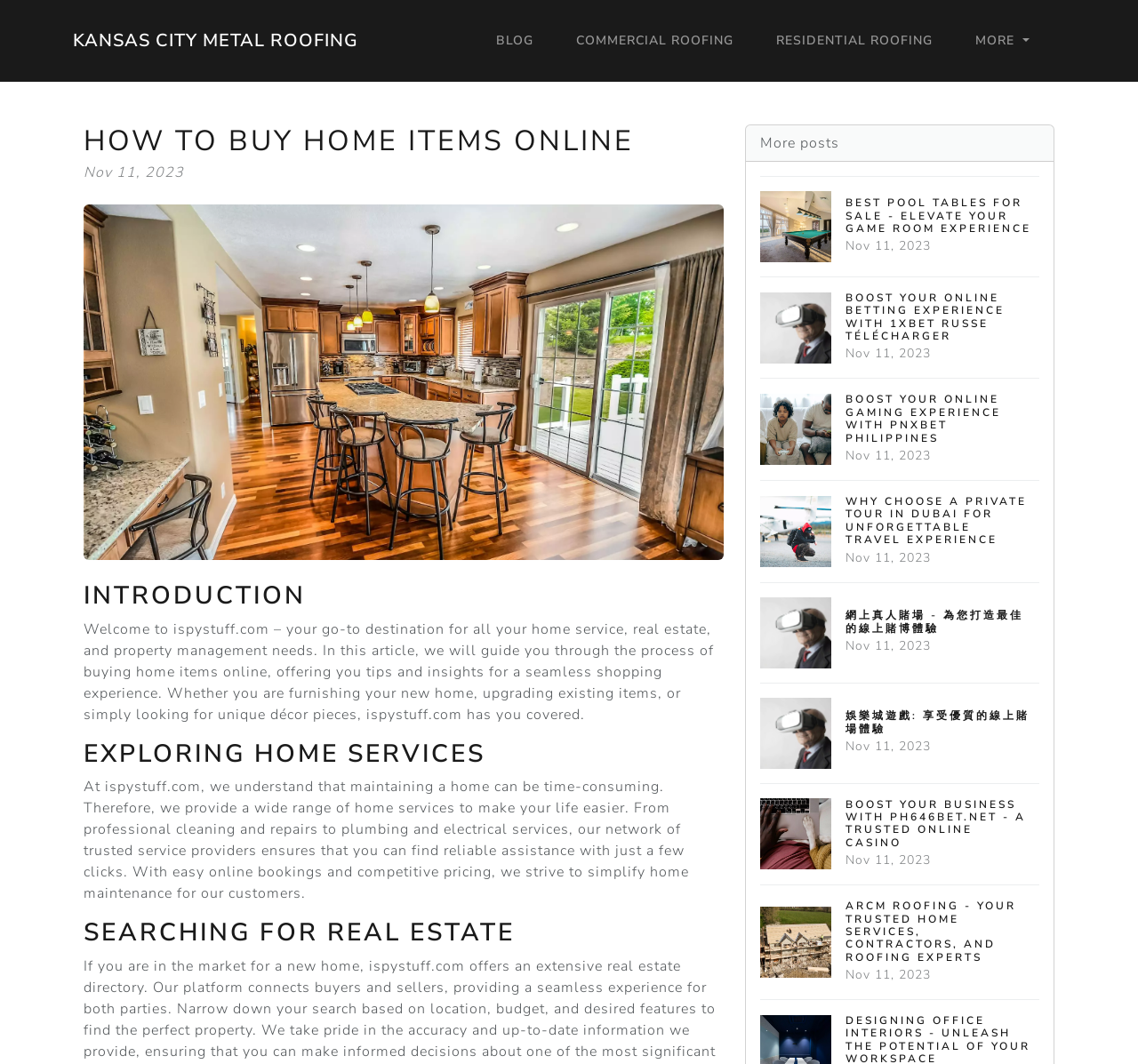Find the bounding box of the UI element described as follows: "https://www.incustodythenovel.com/forum/welcome-to-the-forum/sr9009-vs-sr9011-cardarine-10-vs-20".

None